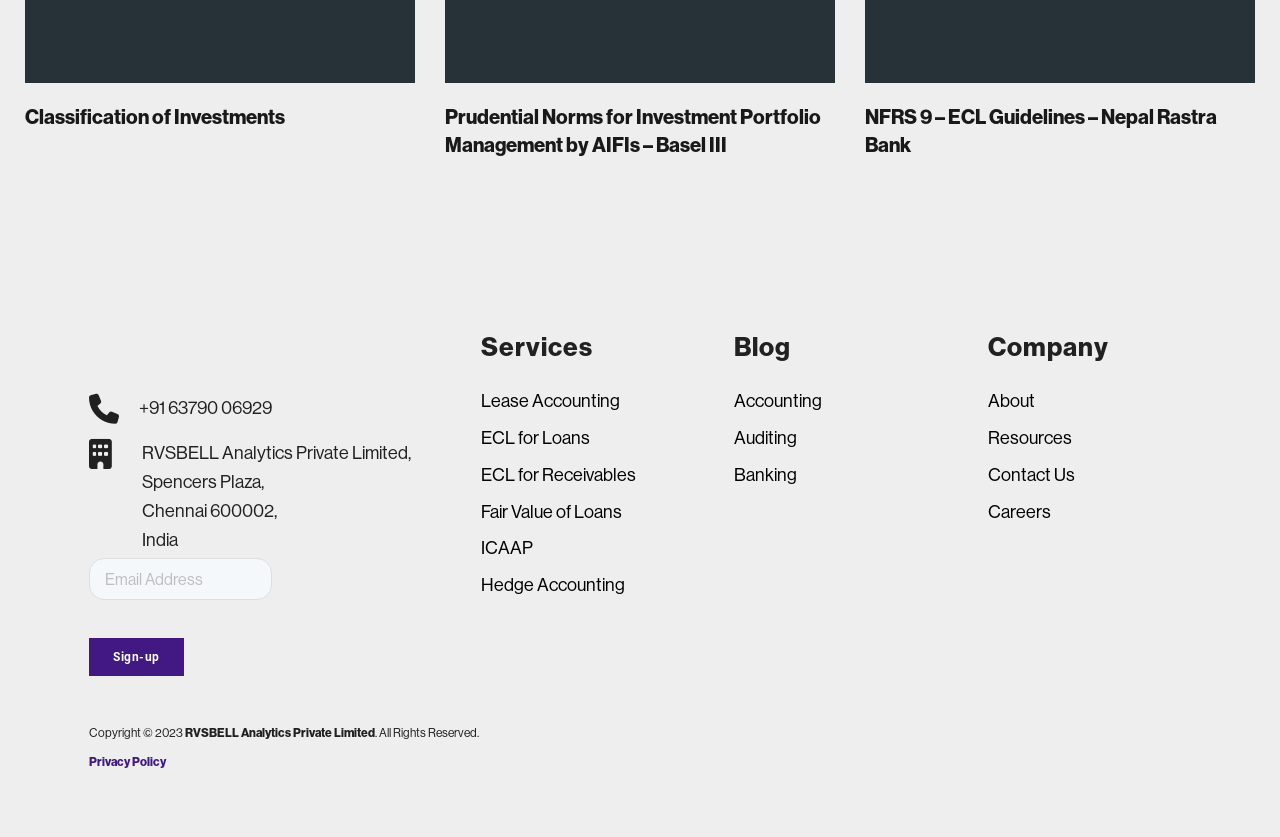What is the phone number on the webpage?
By examining the image, provide a one-word or phrase answer.

+91 63790 06929